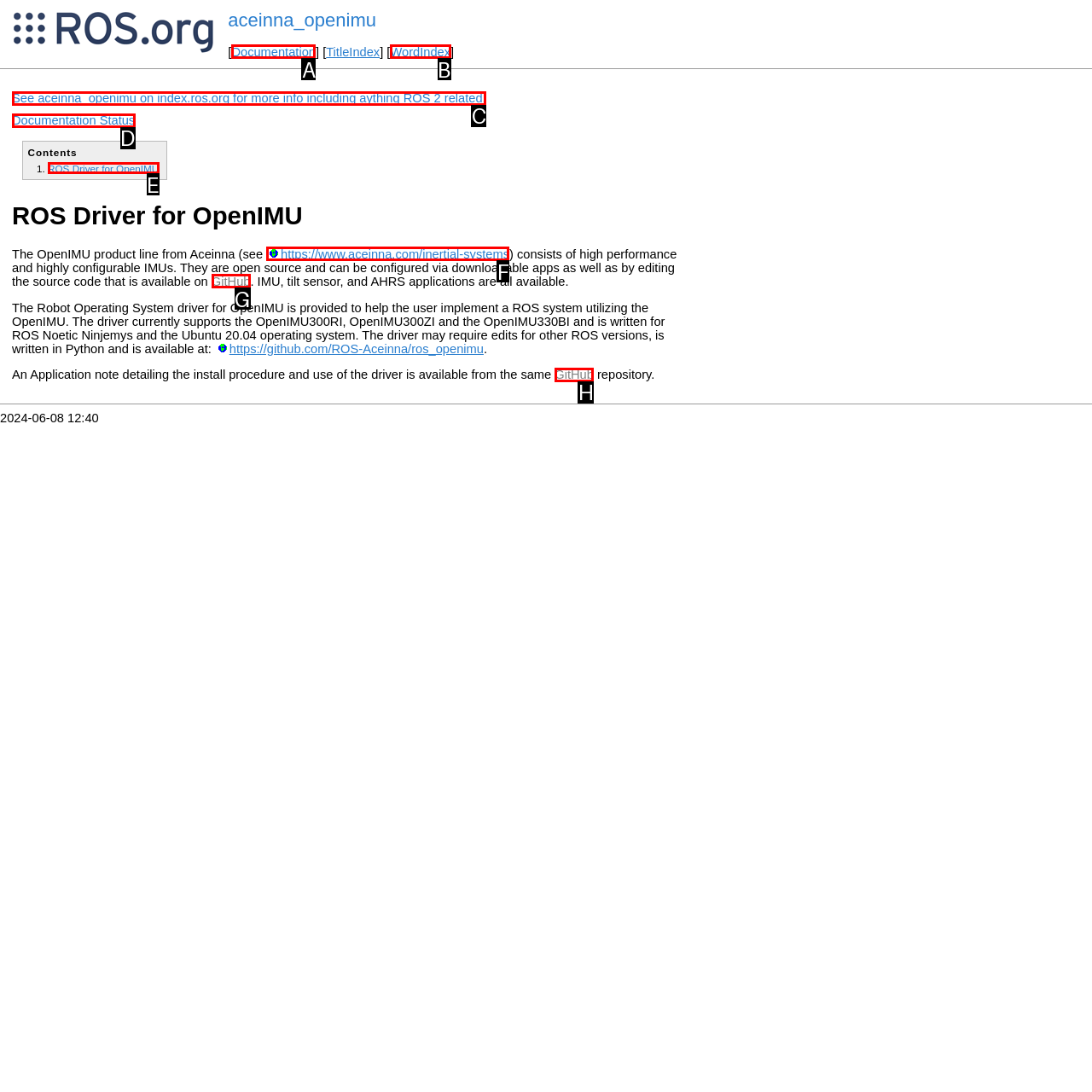Tell me which one HTML element I should click to complete the following task: Visit GitHub Answer with the option's letter from the given choices directly.

G